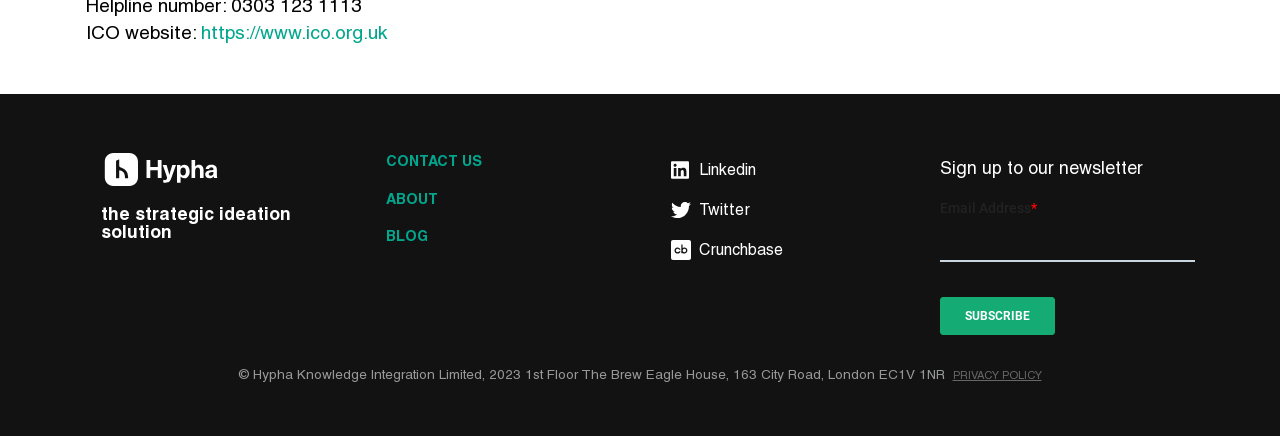Given the element description: "Privacy Policy", predict the bounding box coordinates of the UI element it refers to, using four float numbers between 0 and 1, i.e., [left, top, right, bottom].

[0.744, 0.846, 0.814, 0.875]